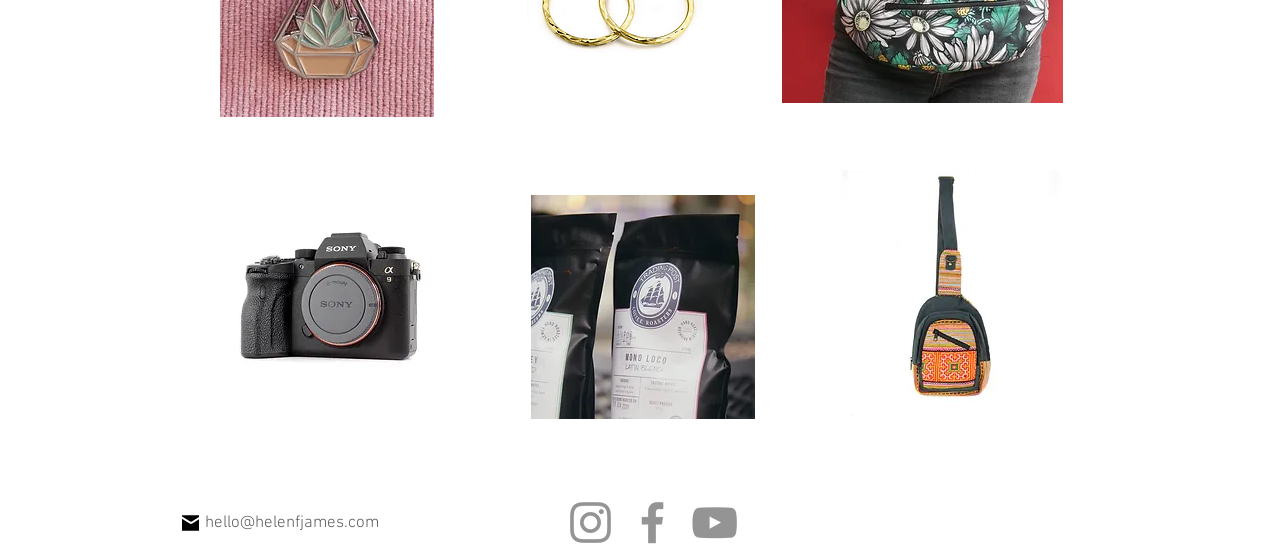Please examine the image and answer the question with a detailed explanation:
What is the social media platform with a YouTube icon?

I looked at the social media links in the 'Social Bar' list and found that the link with the 'YouTube' icon is labeled as 'YouTube', which is a social media platform.